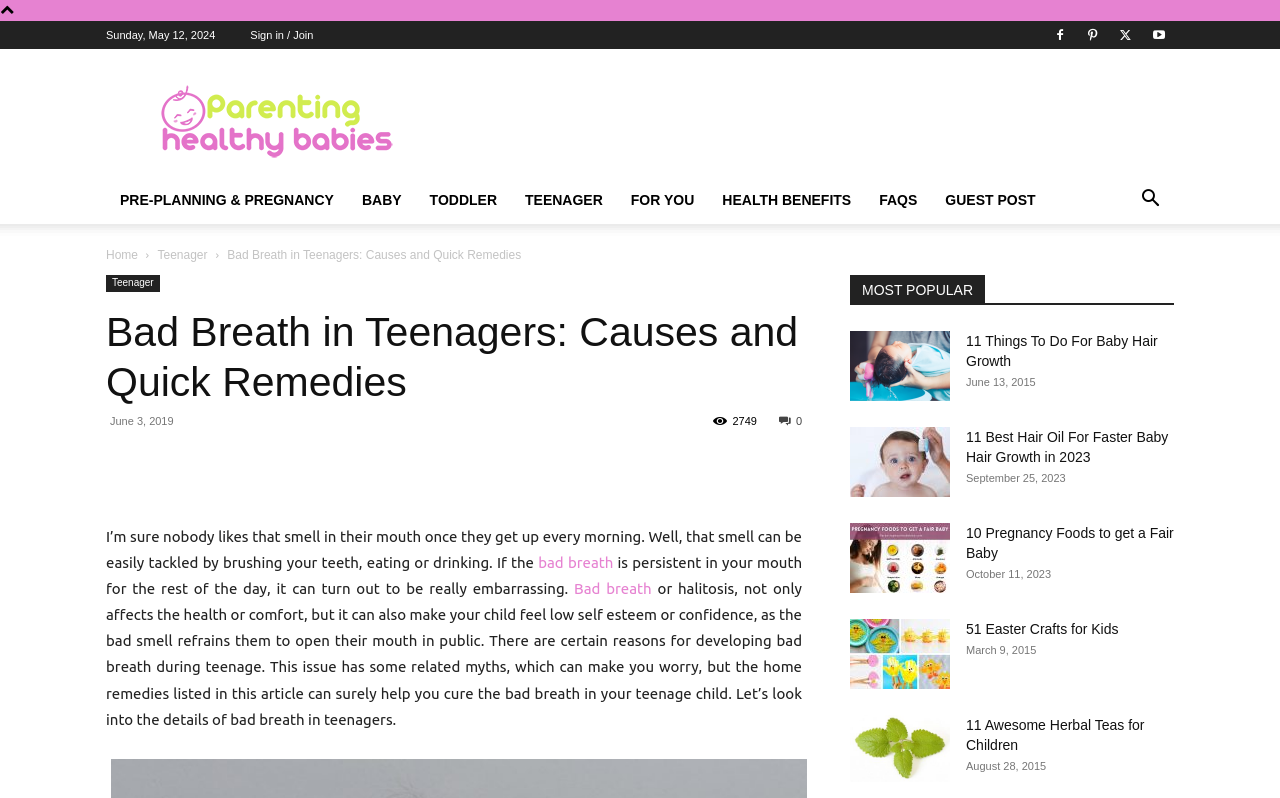How many social media links are there?
Provide a one-word or short-phrase answer based on the image.

5